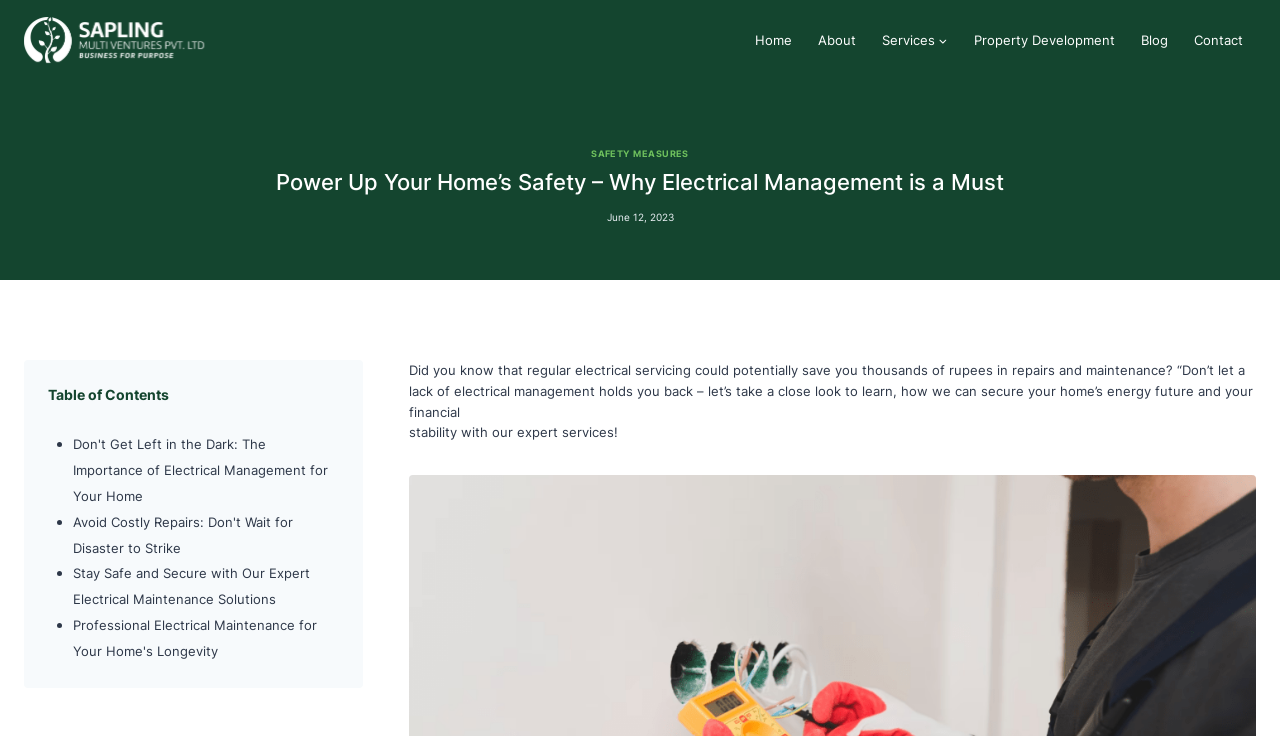What is the importance of electrical management for homes?
Please utilize the information in the image to give a detailed response to the question.

The webpage emphasizes the significance of electrical management for homes, highlighting that regular electrical servicing can save thousands of rupees in repairs and maintenance, and ensure safety and stability.